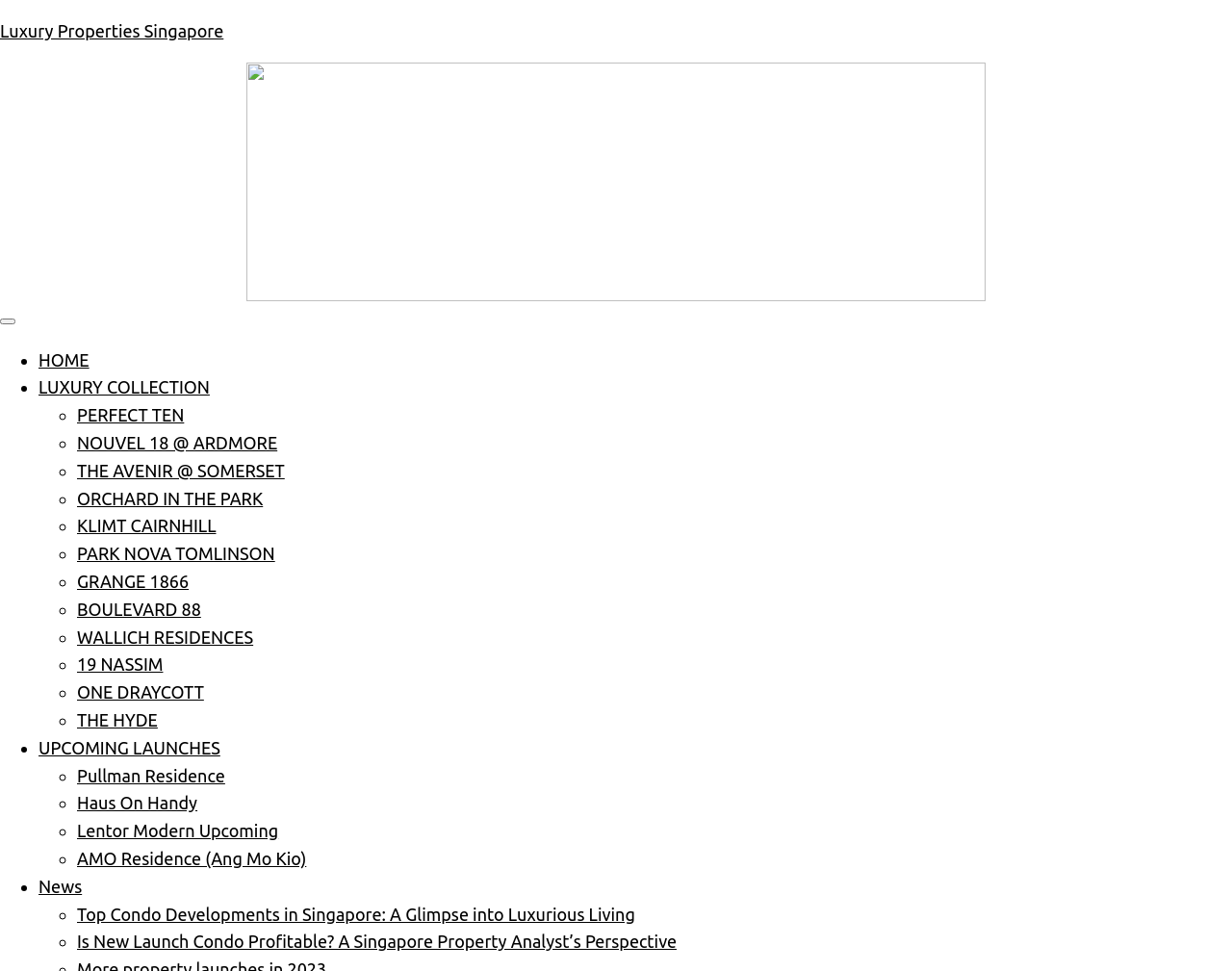What is the main topic of this webpage?
Please interpret the details in the image and answer the question thoroughly.

Based on the webpage's content, it appears to be a guide for individuals looking to purchase a property in Singapore, providing information and answers to common questions.